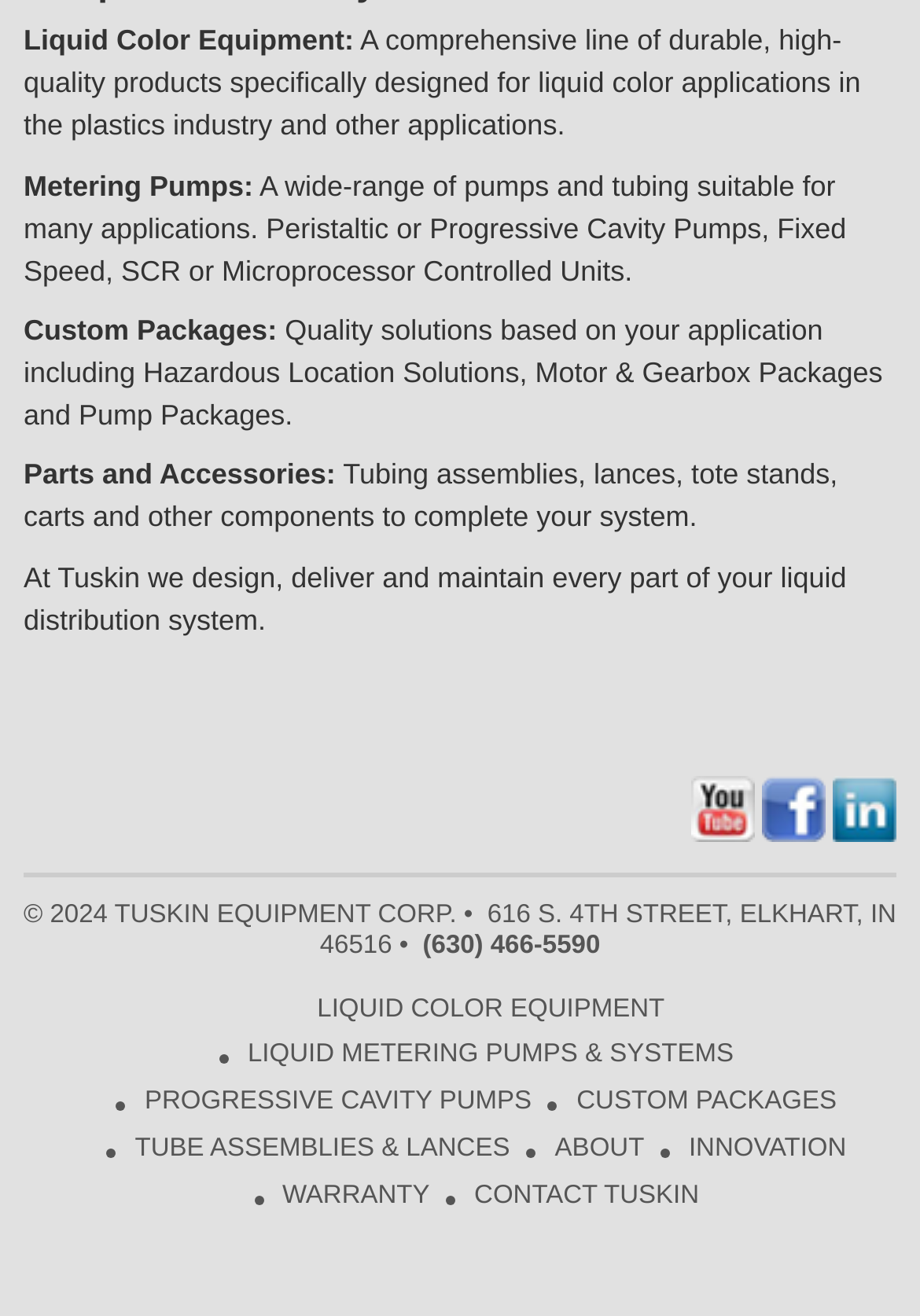How many product categories are listed?
Using the details shown in the screenshot, provide a comprehensive answer to the question.

I counted the product categories listed on the webpage and found six categories: Liquid Color Equipment, Metering Pumps, Custom Packages, Parts and Accessories, Liquid Metering Pumps & Systems, and Progressive Cavity Pumps.